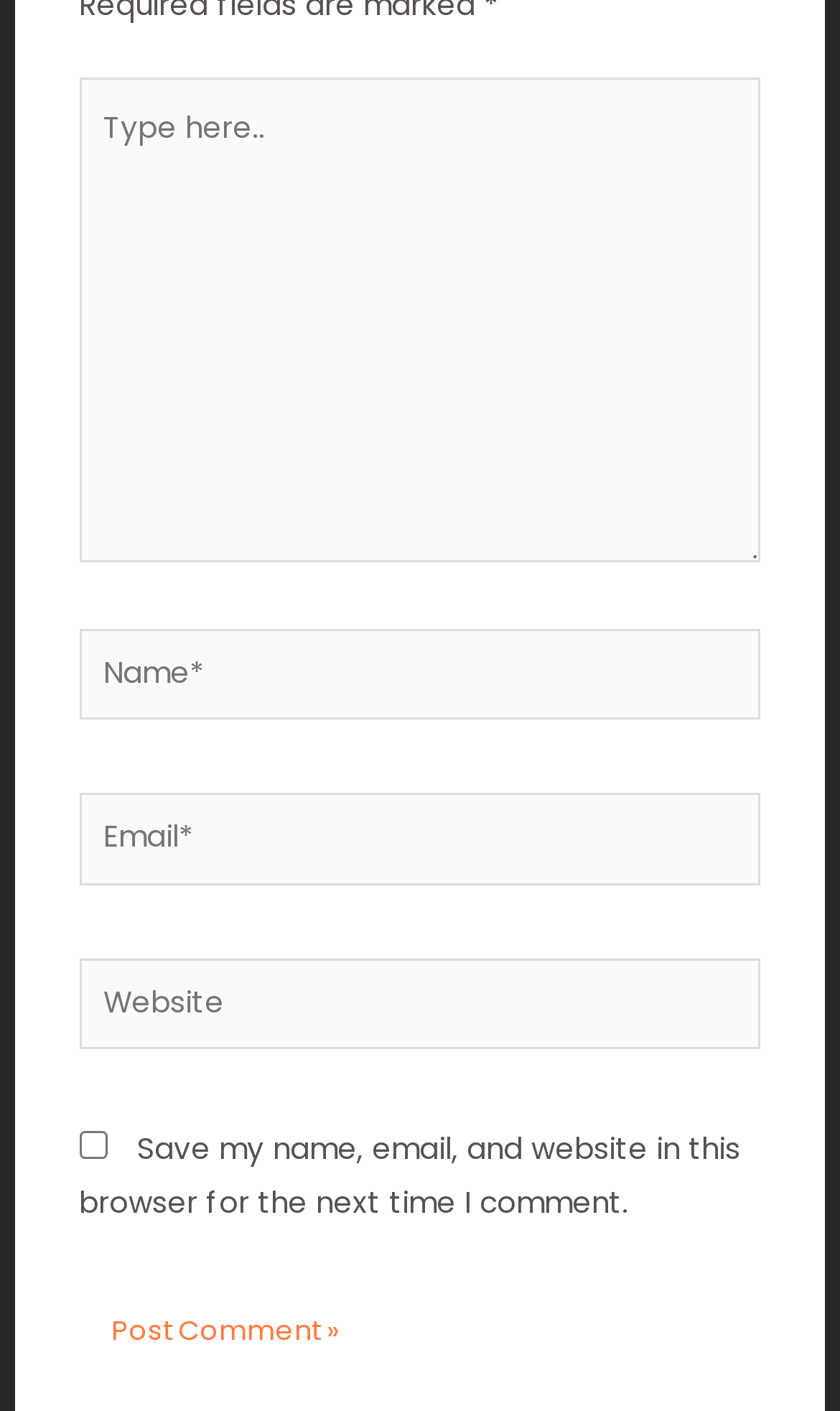Kindly respond to the following question with a single word or a brief phrase: 
What is the label of the first text field?

Type here..